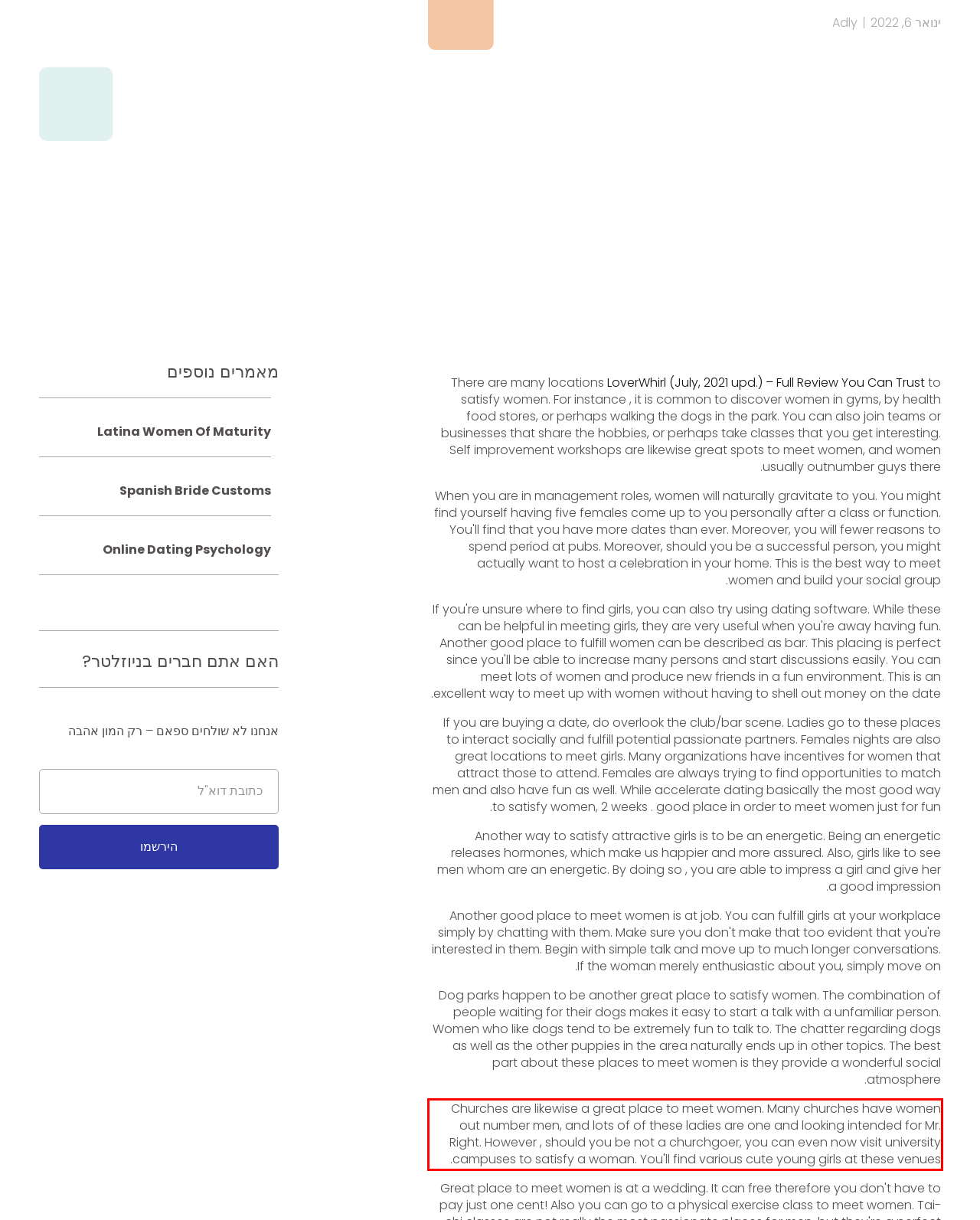Please identify the text within the red rectangular bounding box in the provided webpage screenshot.

Churches are likewise a great place to meet women. Many churches have women out number men, and lots of of these ladies are one and looking intended for Mr. Right. However , should you be not a churchgoer, you can even now visit university campuses to satisfy a woman. You'll find various cute young girls at these venues.